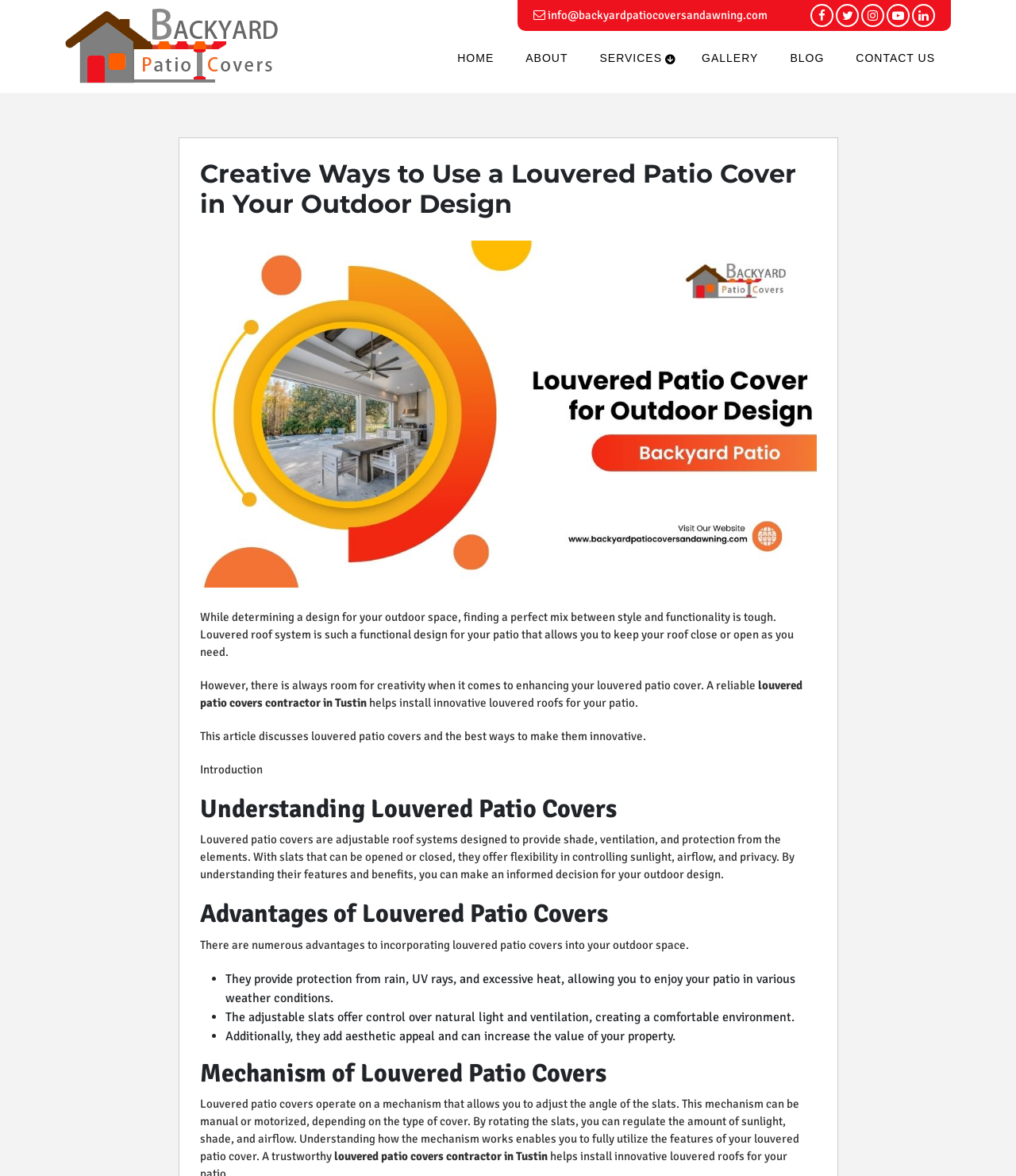Using the description: "Contact us", identify the bounding box of the corresponding UI element in the screenshot.

[0.827, 0.034, 0.936, 0.064]